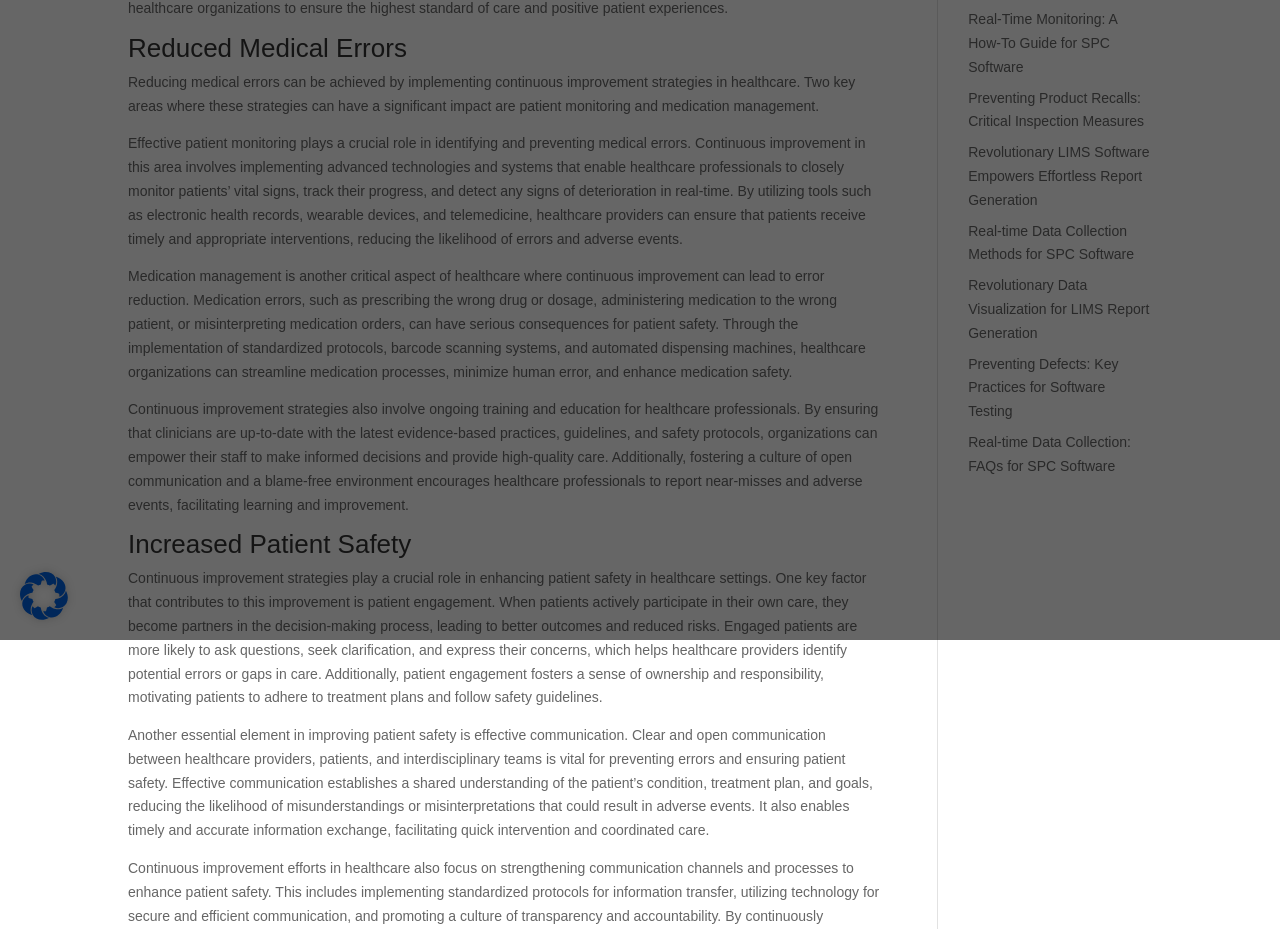Identify the bounding box for the described UI element: "title="Open Cookie Preferences"".

[0.016, 0.653, 0.053, 0.671]